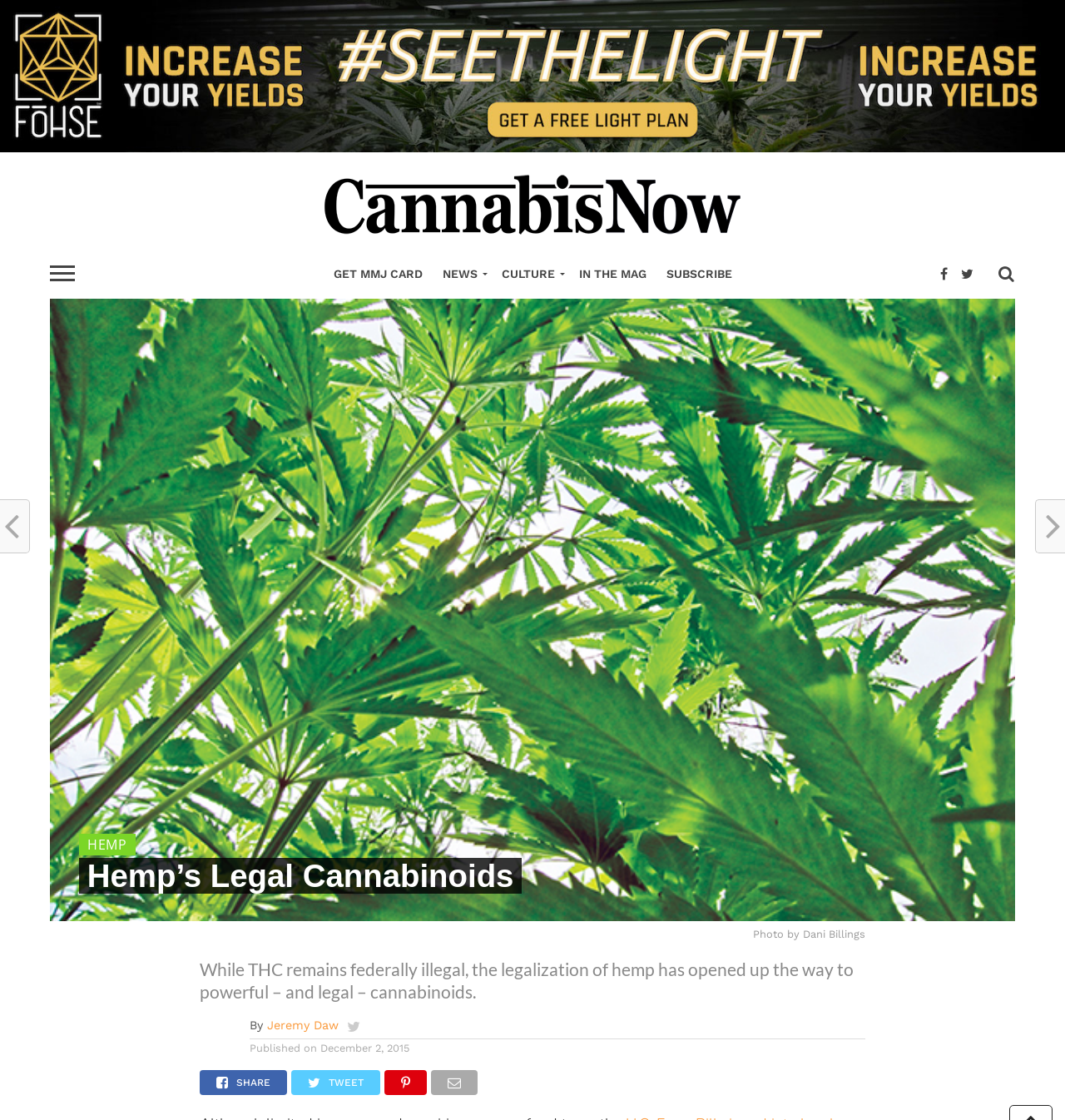Provide an in-depth description of the elements and layout of the webpage.

The webpage is about hemp's legal cannabinoids, with a focus on the legalization of hemp and its implications. At the top, there is a logo image and a link to the website's homepage, "Cannabis Now". Below this, there are several navigation links, including "GET MMJ CARD", "NEWS", "CULTURE", "IN THE MAG", and "SUBSCRIBE", which are aligned horizontally across the page.

The main content of the page is divided into two sections. On the left, there is a heading "HEMP" followed by a subheading "Hemp's Legal Cannabinoids". On the right, there is an image with a caption "Photo by Dani Billings". Below the image, there is a block of text that summarizes the article, stating that while THC remains federally illegal, the legalization of hemp has opened up the way to powerful and legal cannabinoids.

Further down, there is an author section with the name "Jeremy Daw" and a link to the author's profile. The publication date, "December 2, 2015", is also displayed. Overall, the webpage has a clean and organized layout, with clear headings and concise text.